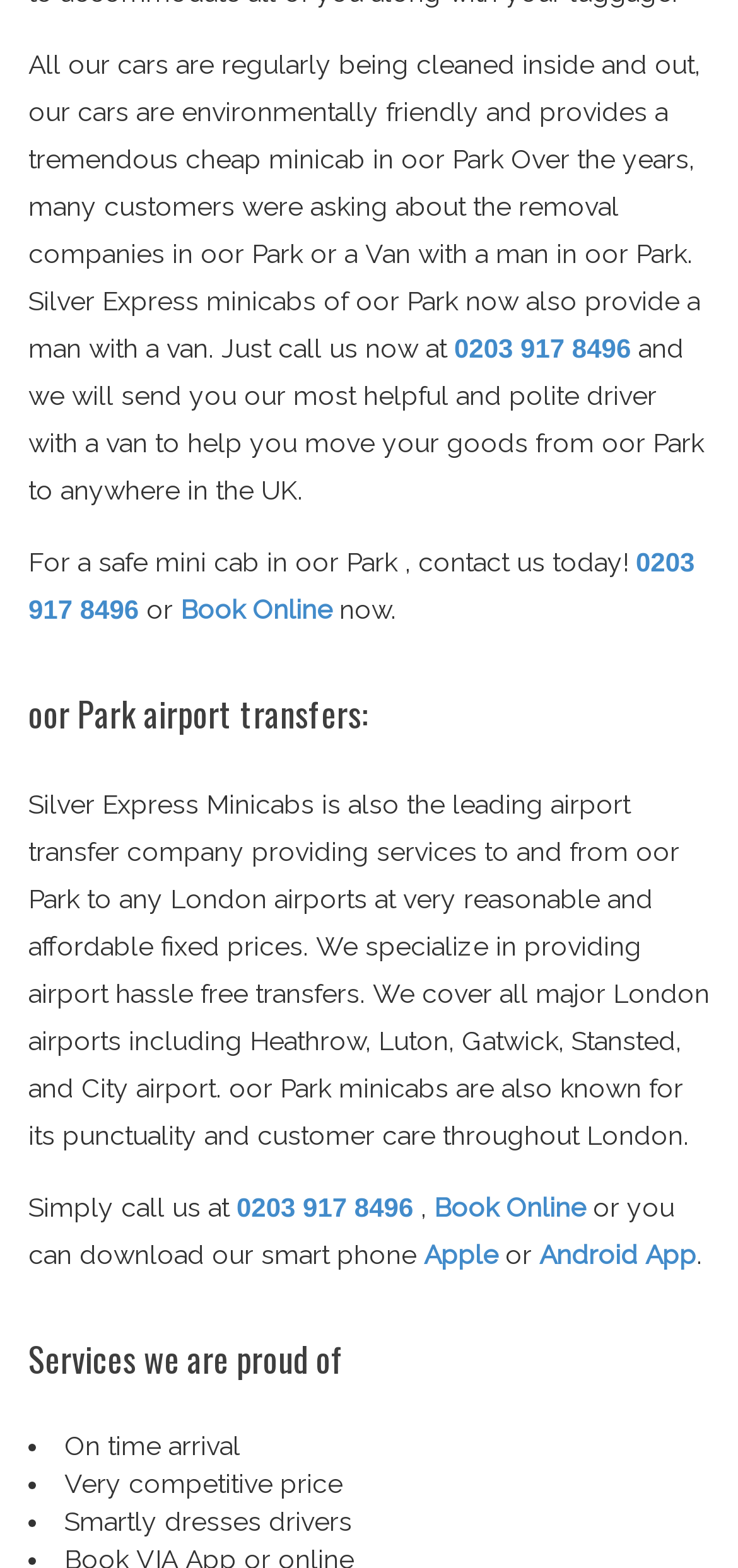For the following element description, predict the bounding box coordinates in the format (top-left x, top-left y, bottom-right x, bottom-right y). All values should be floating point numbers between 0 and 1. Description: 0203 917 8496

[0.321, 0.76, 0.57, 0.78]